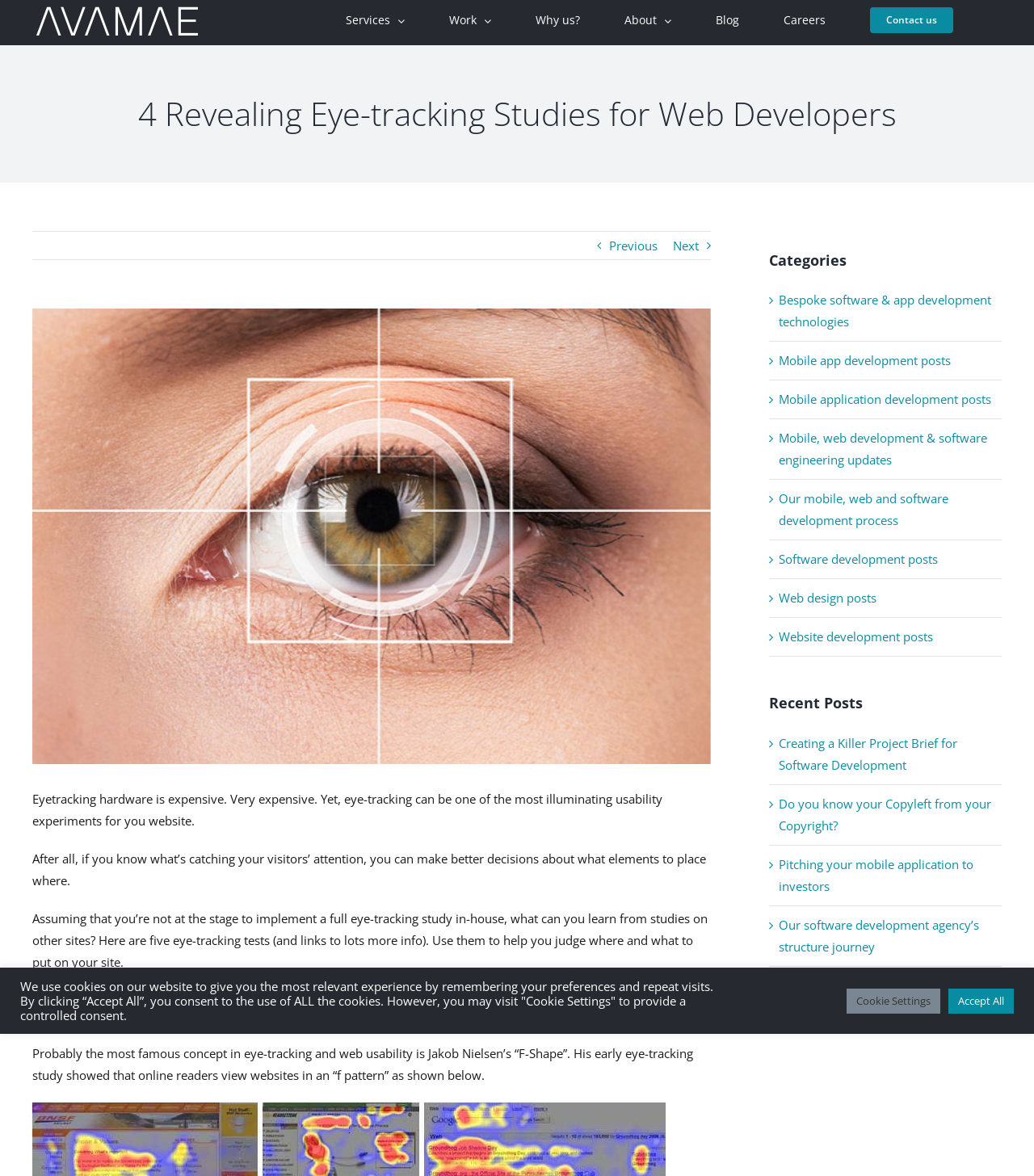Locate the bounding box coordinates of the clickable region necessary to complete the following instruction: "Read the 'F-Shape' section". Provide the coordinates in the format of four float numbers between 0 and 1, i.e., [left, top, right, bottom].

[0.031, 0.846, 0.688, 0.869]